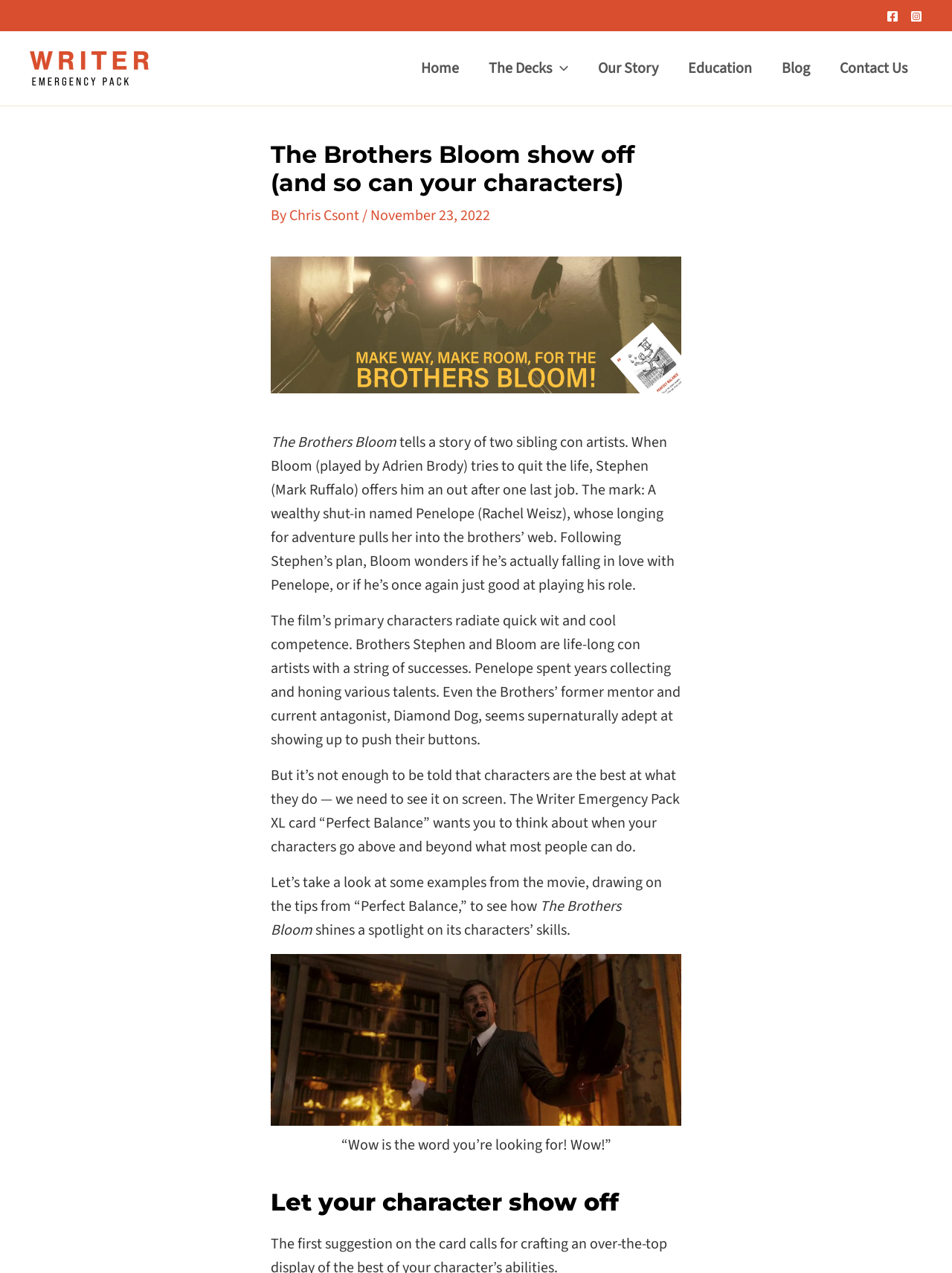Could you highlight the region that needs to be clicked to execute the instruction: "Navigate to Home page"?

[0.427, 0.025, 0.498, 0.083]